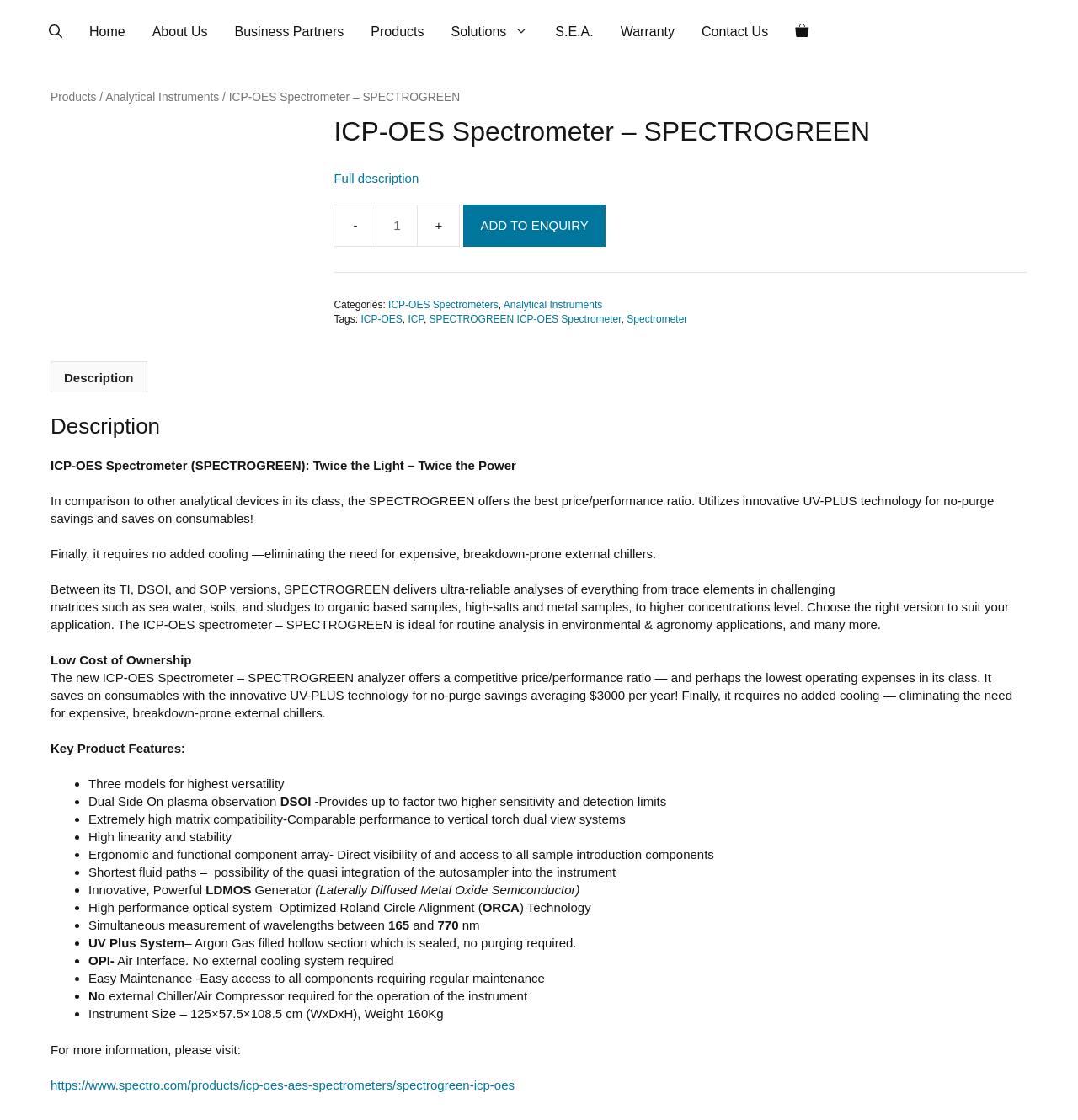What is the benefit of the product? Refer to the image and provide a one-word or short phrase answer.

Low cost of ownership